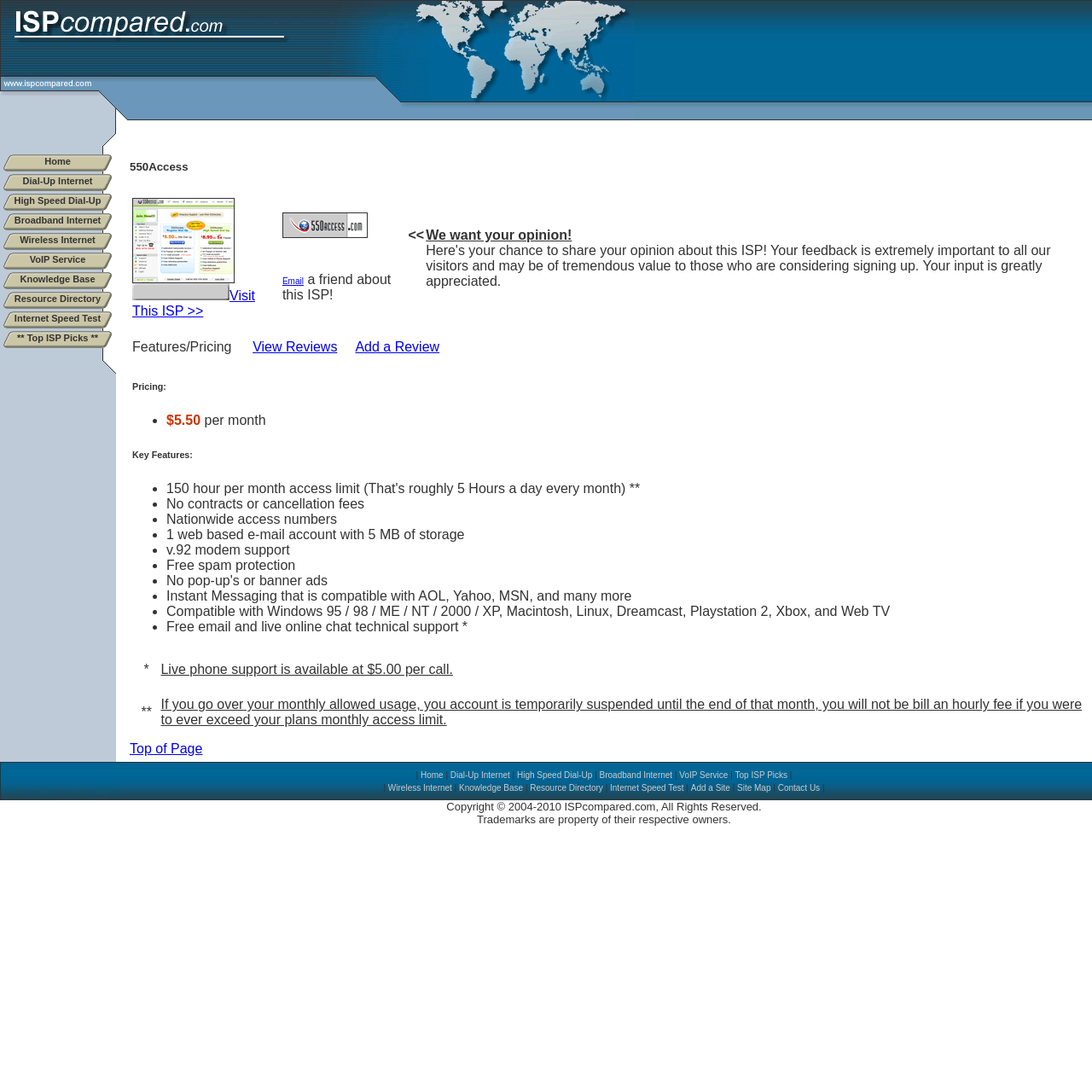Please find the bounding box coordinates of the element that needs to be clicked to perform the following instruction: "Email a friend about this ISP". The bounding box coordinates should be four float numbers between 0 and 1, represented as [left, top, right, bottom].

[0.259, 0.249, 0.278, 0.262]